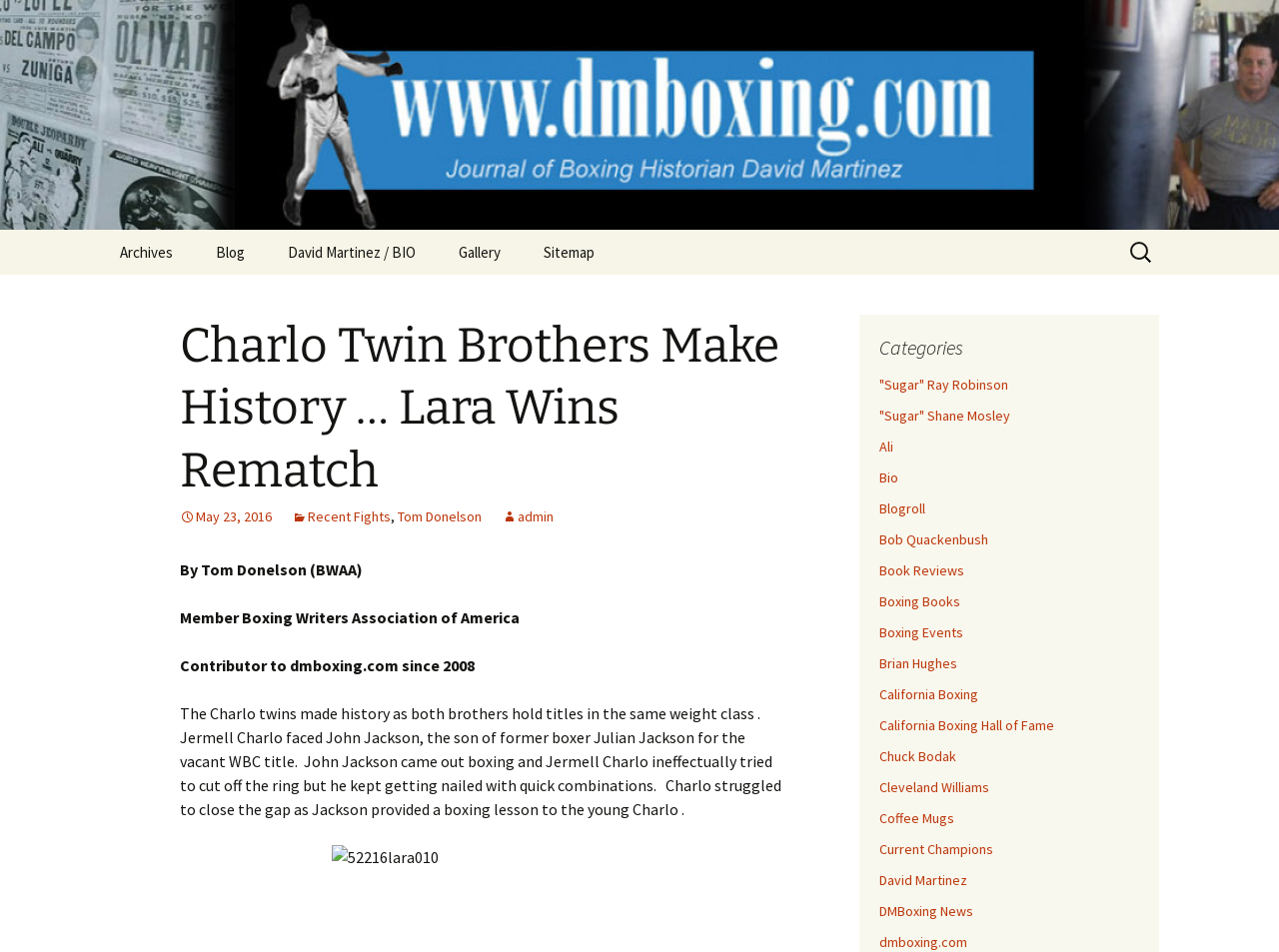Locate the coordinates of the bounding box for the clickable region that fulfills this instruction: "View David Martinez's bio".

[0.209, 0.241, 0.341, 0.289]